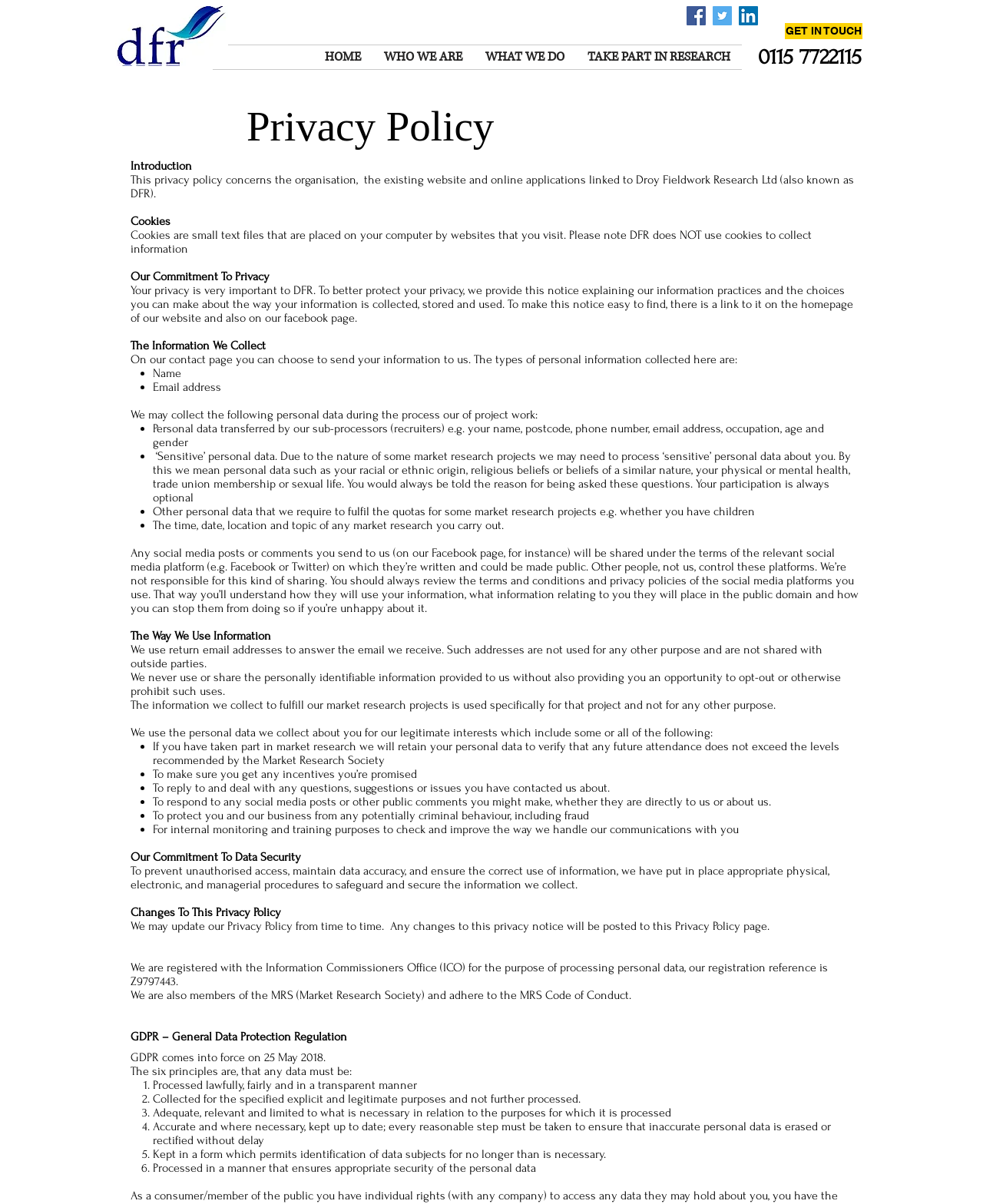Locate the bounding box of the UI element described by: "GET IN TOUCH" in the given webpage screenshot.

[0.798, 0.019, 0.877, 0.033]